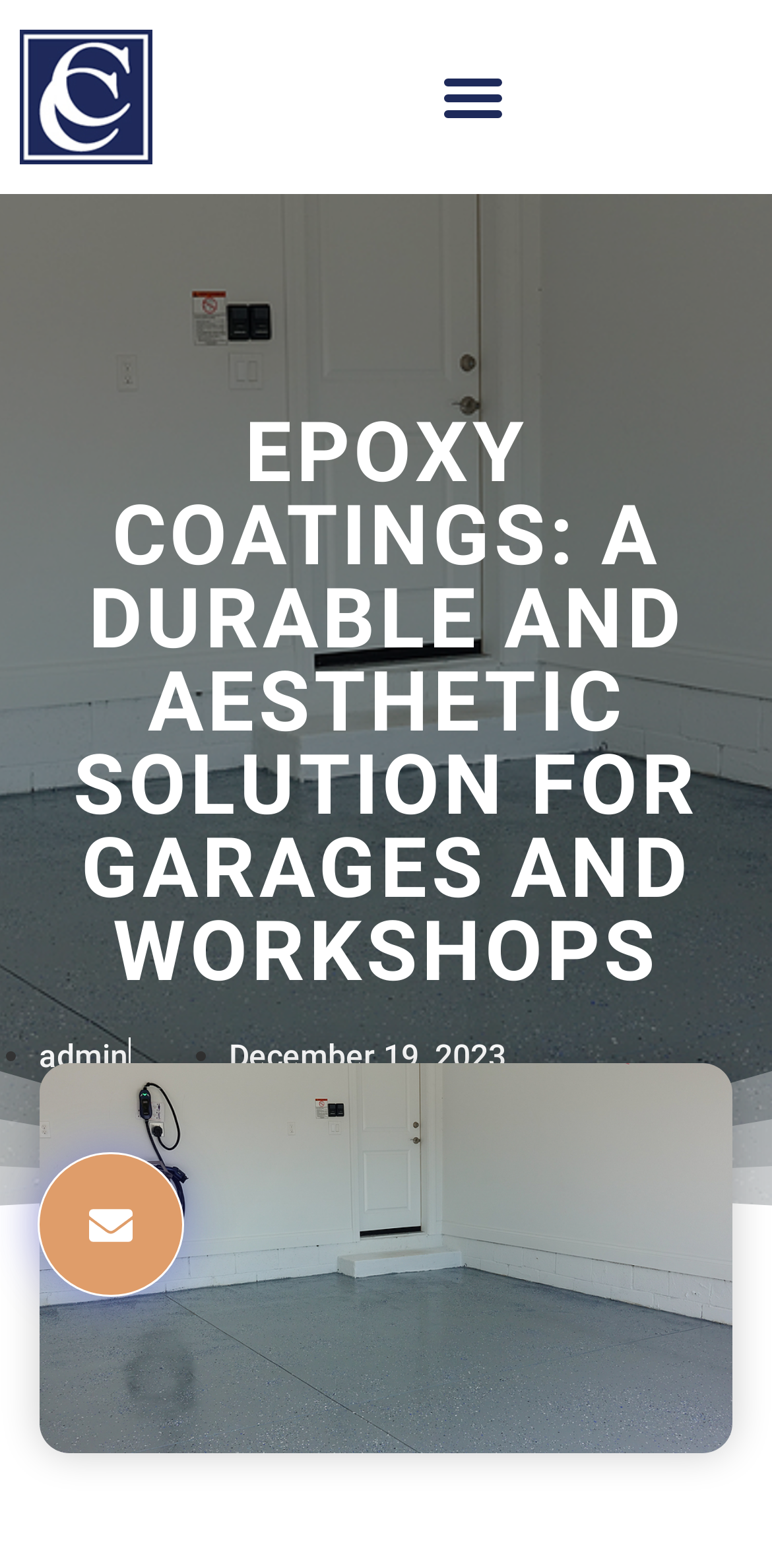What is the main topic of the webpage?
Using the visual information, answer the question in a single word or phrase.

Epoxy Coatings